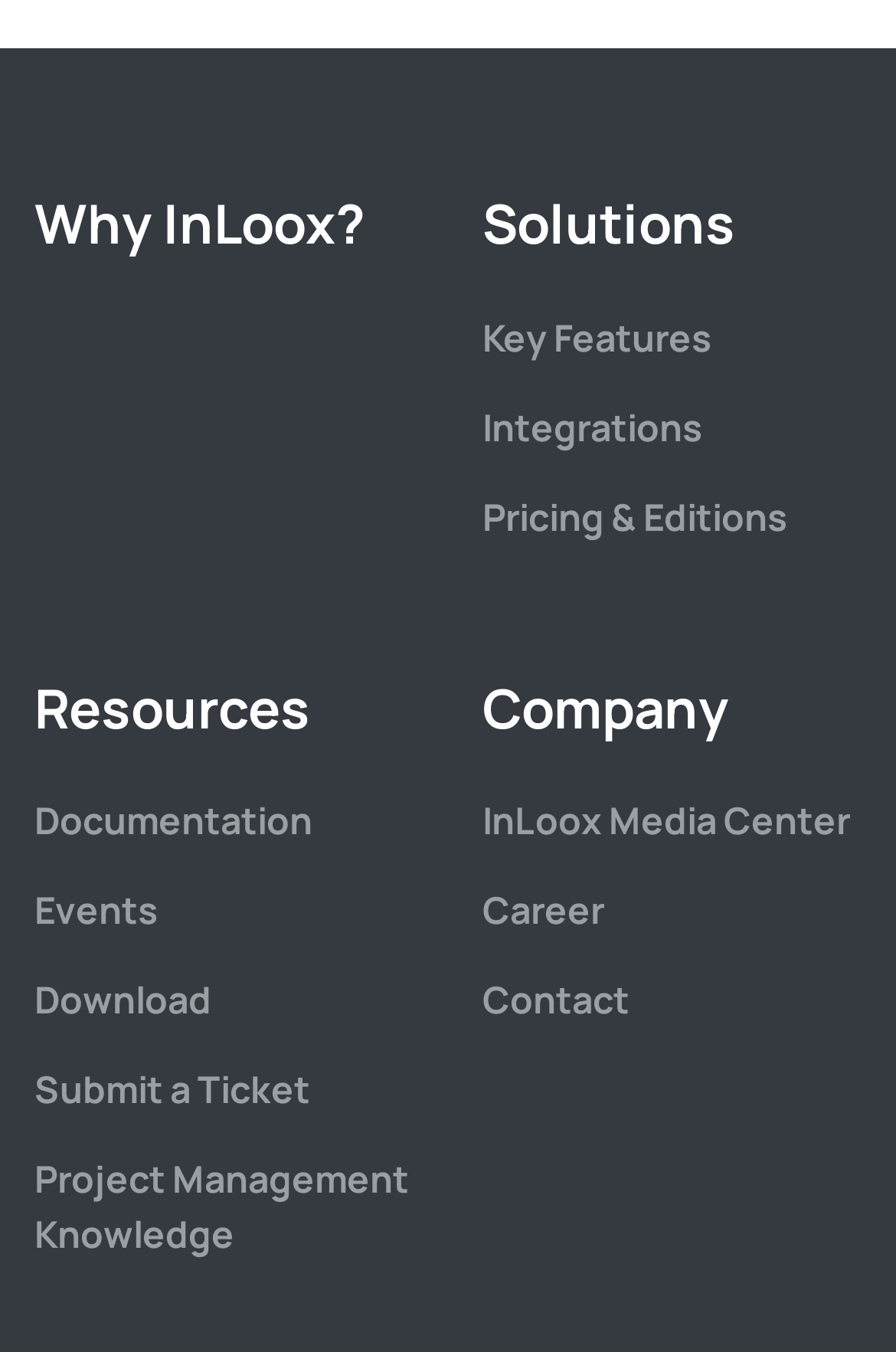Provide the bounding box coordinates of the UI element this sentence describes: "Events".

[0.038, 0.655, 0.177, 0.692]